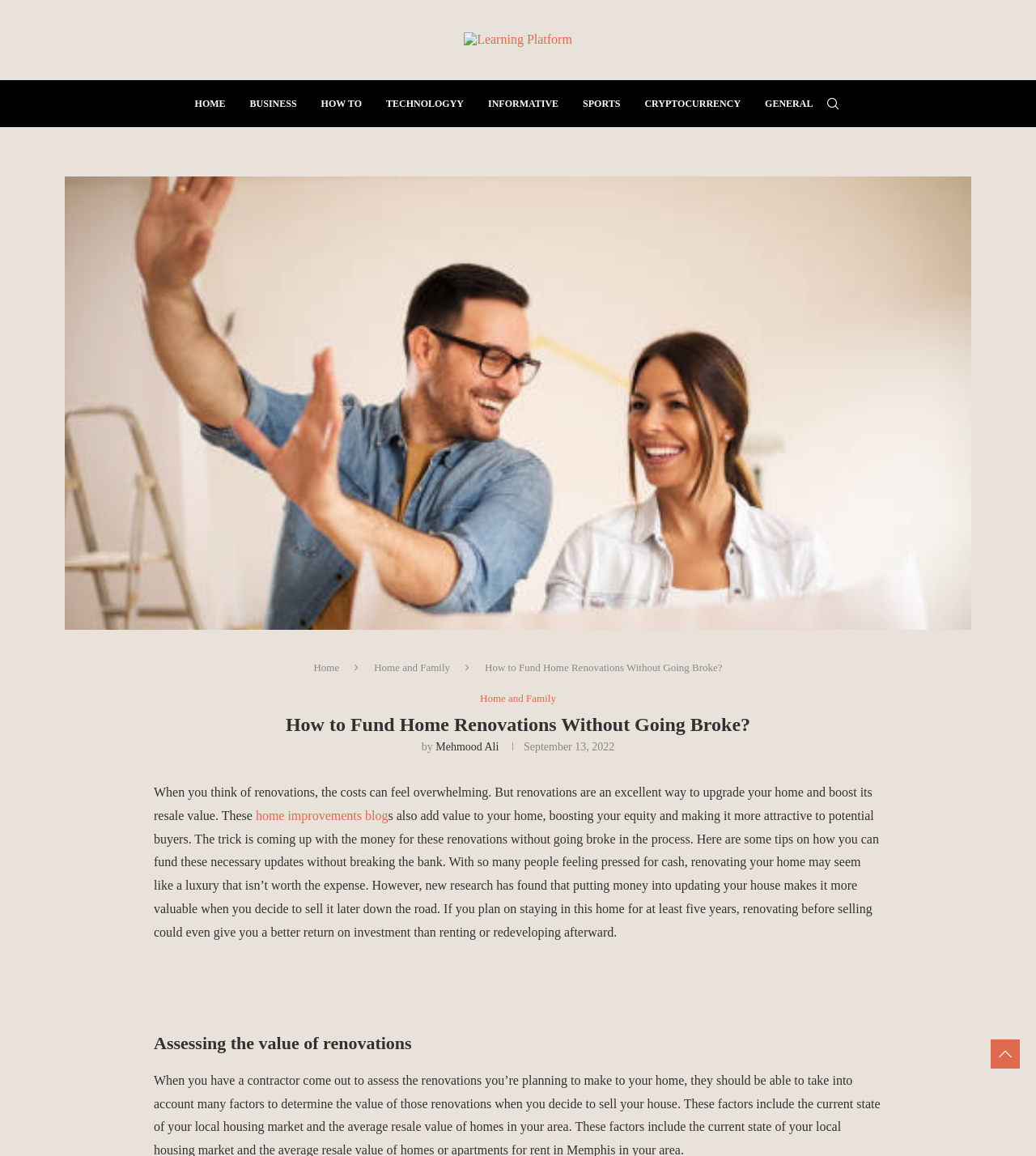Given the element description, predict the bounding box coordinates in the format (top-left x, top-left y, bottom-right x, bottom-right y). Make sure all values are between 0 and 1. Here is the element description: How To

[0.31, 0.069, 0.349, 0.11]